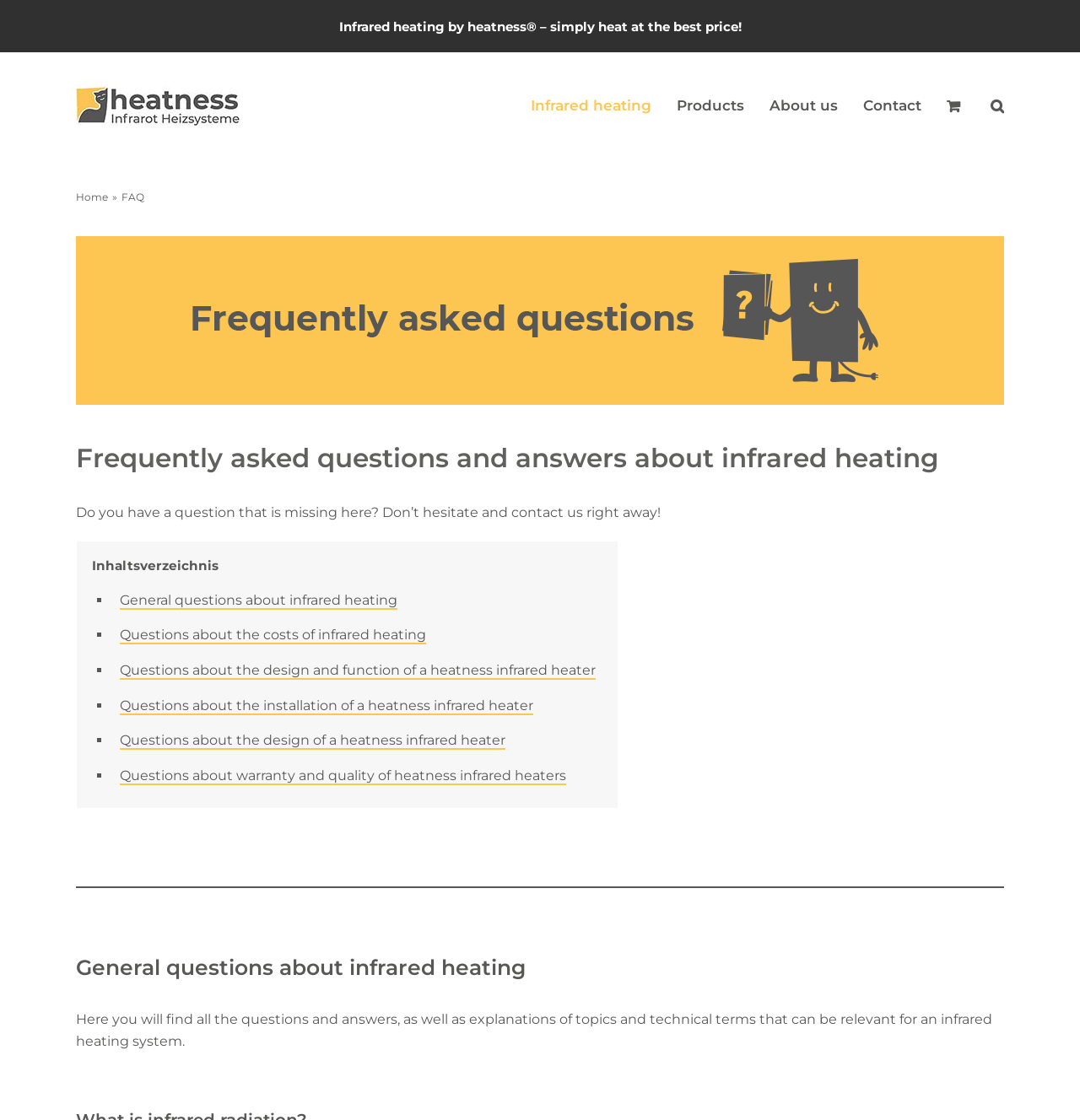Identify the bounding box coordinates of the area that should be clicked in order to complete the given instruction: "Click on the 'General questions about infrared heating' link". The bounding box coordinates should be four float numbers between 0 and 1, i.e., [left, top, right, bottom].

[0.111, 0.529, 0.368, 0.544]